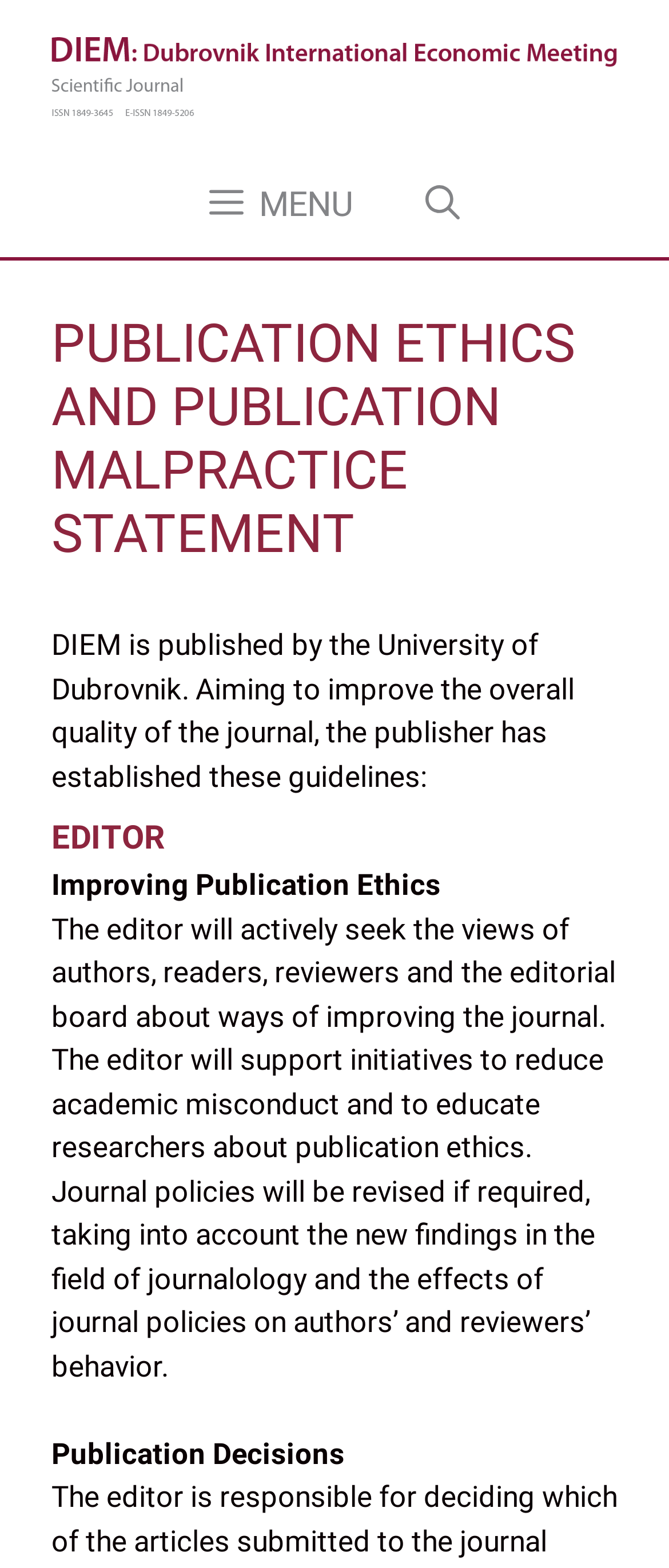From the image, can you give a detailed response to the question below:
Who publishes the journal?

The publisher of the journal is mentioned in the text section below the heading, which states 'DIEM is published by the University of Dubrovnik'.